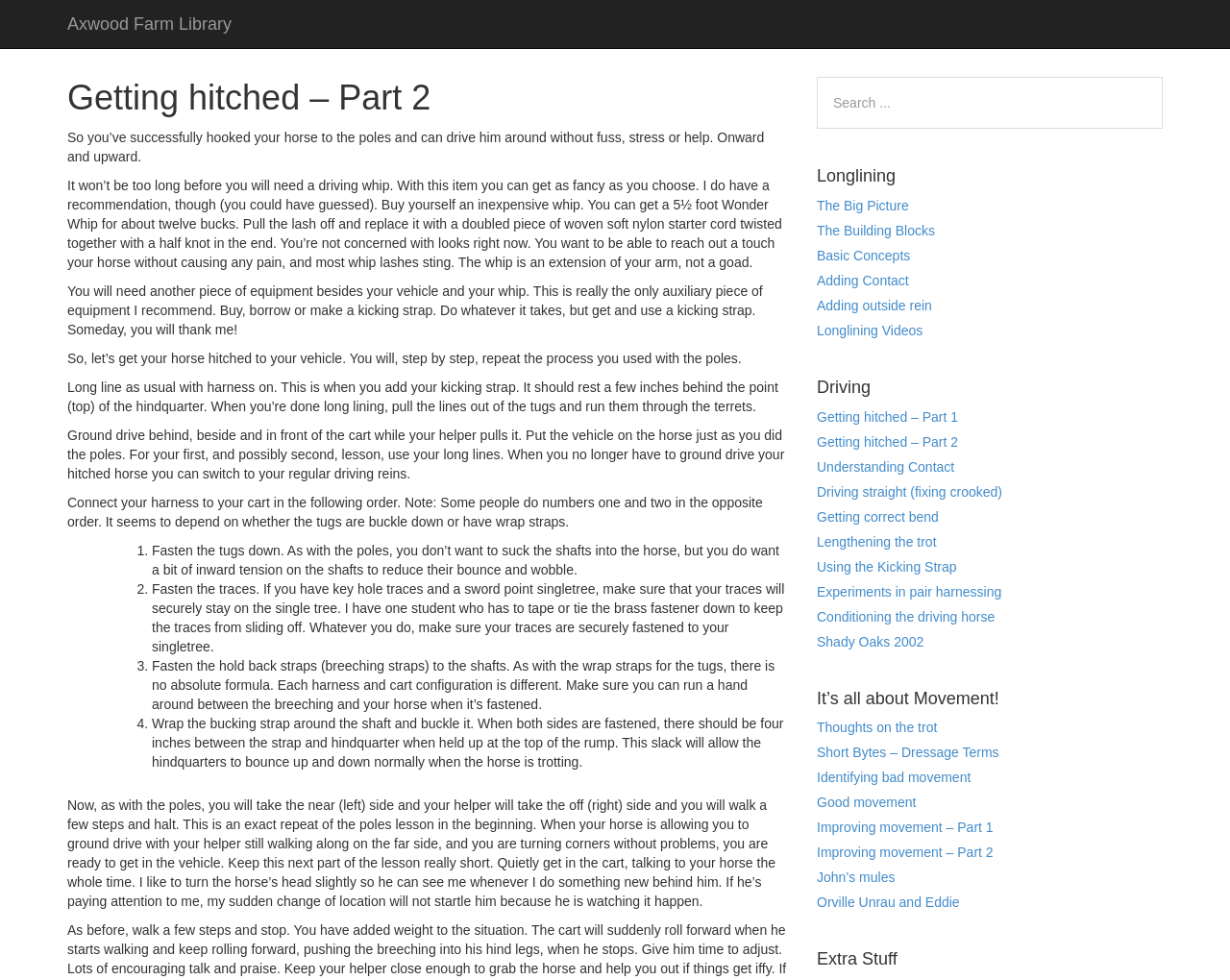Find the bounding box coordinates for the HTML element described as: "Adding outside rein". The coordinates should consist of four float values between 0 and 1, i.e., [left, top, right, bottom].

[0.664, 0.304, 0.758, 0.319]